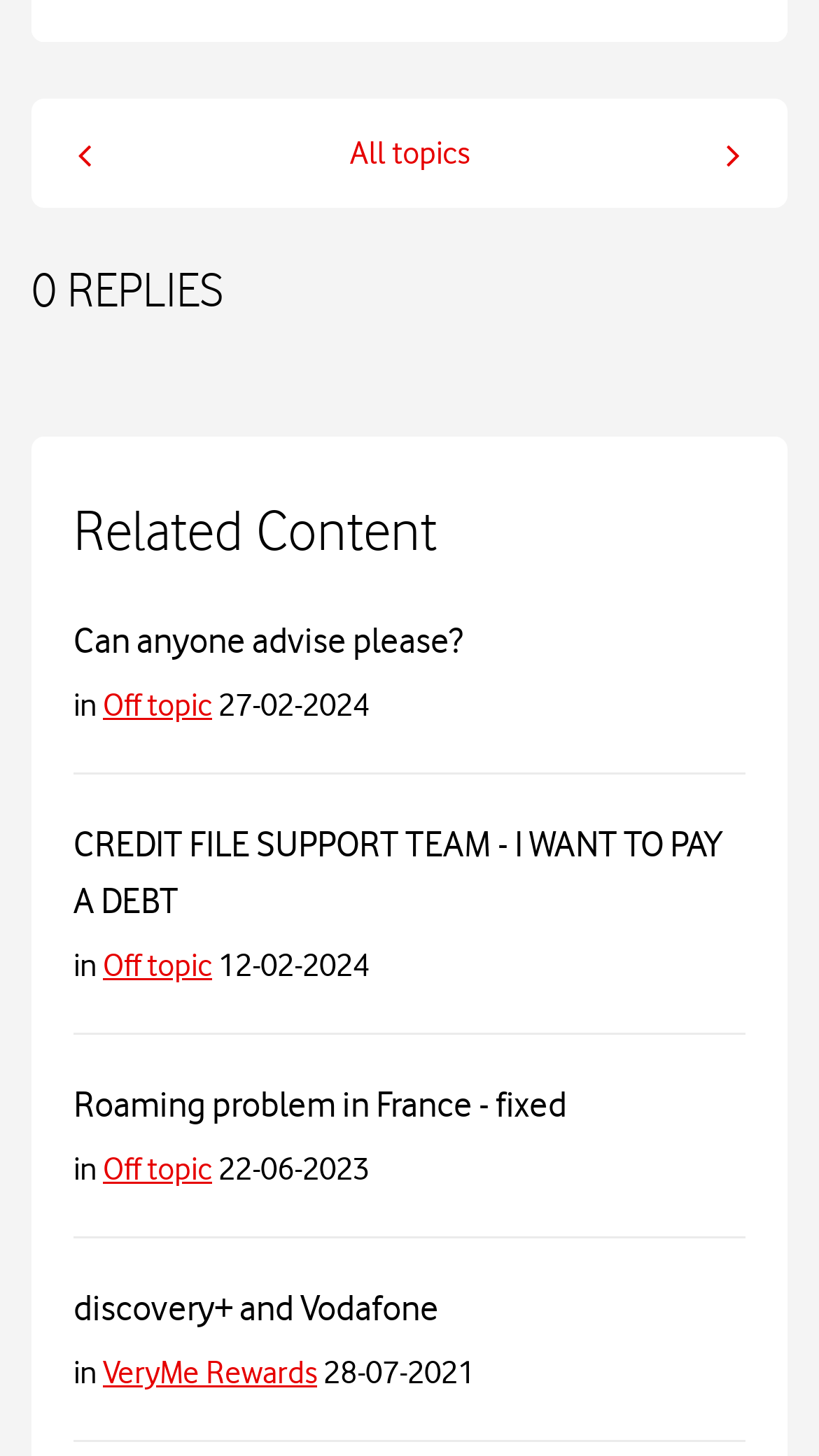Locate the bounding box coordinates of the clickable element to fulfill the following instruction: "Go to 'Off topic' category". Provide the coordinates as four float numbers between 0 and 1 in the format [left, top, right, bottom].

[0.126, 0.471, 0.259, 0.497]